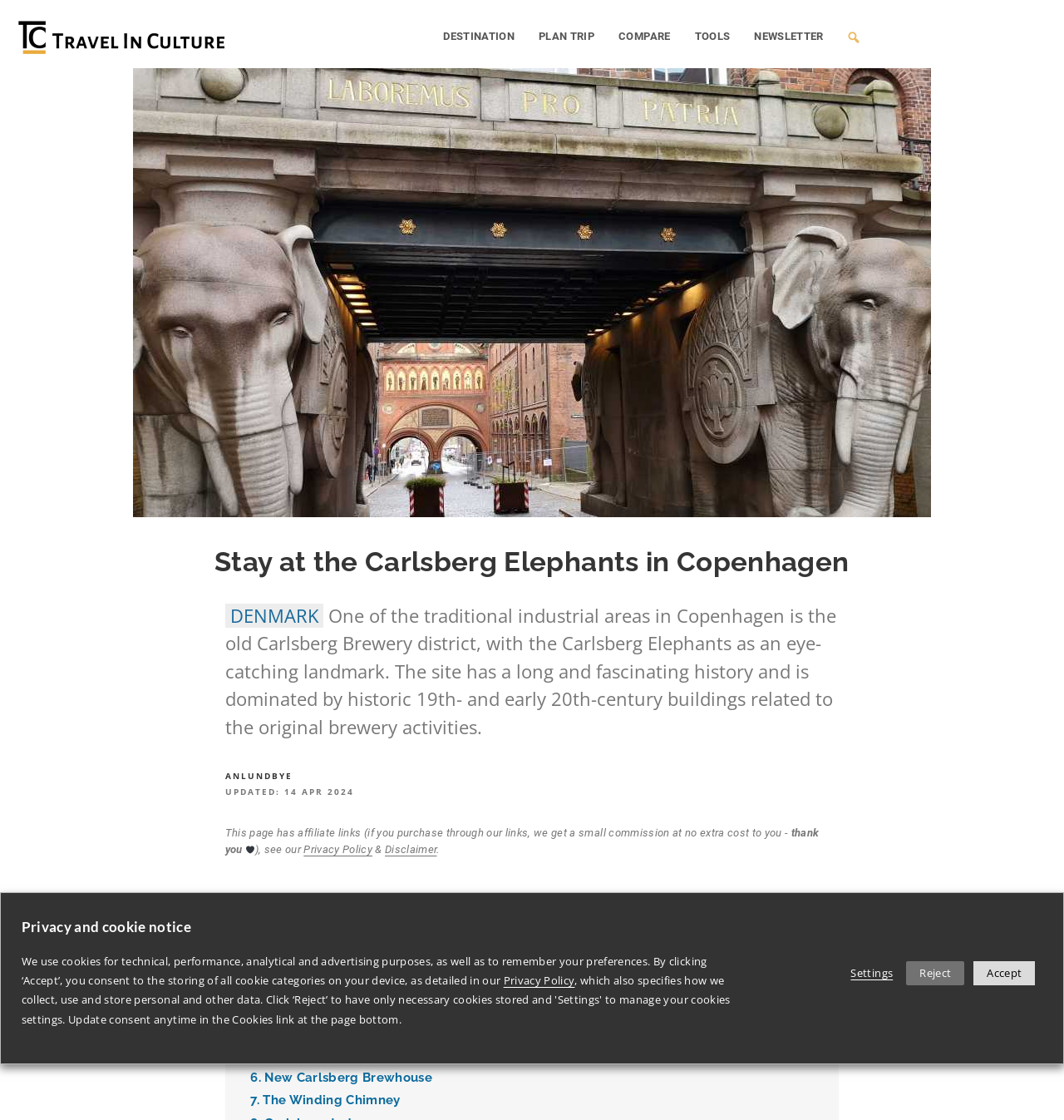When was the webpage last updated?
Please interpret the details in the image and answer the question thoroughly.

The webpage mentions 'UPDATED: 14 APR 2024' which indicates that the webpage was last updated on 14 APR 2024.